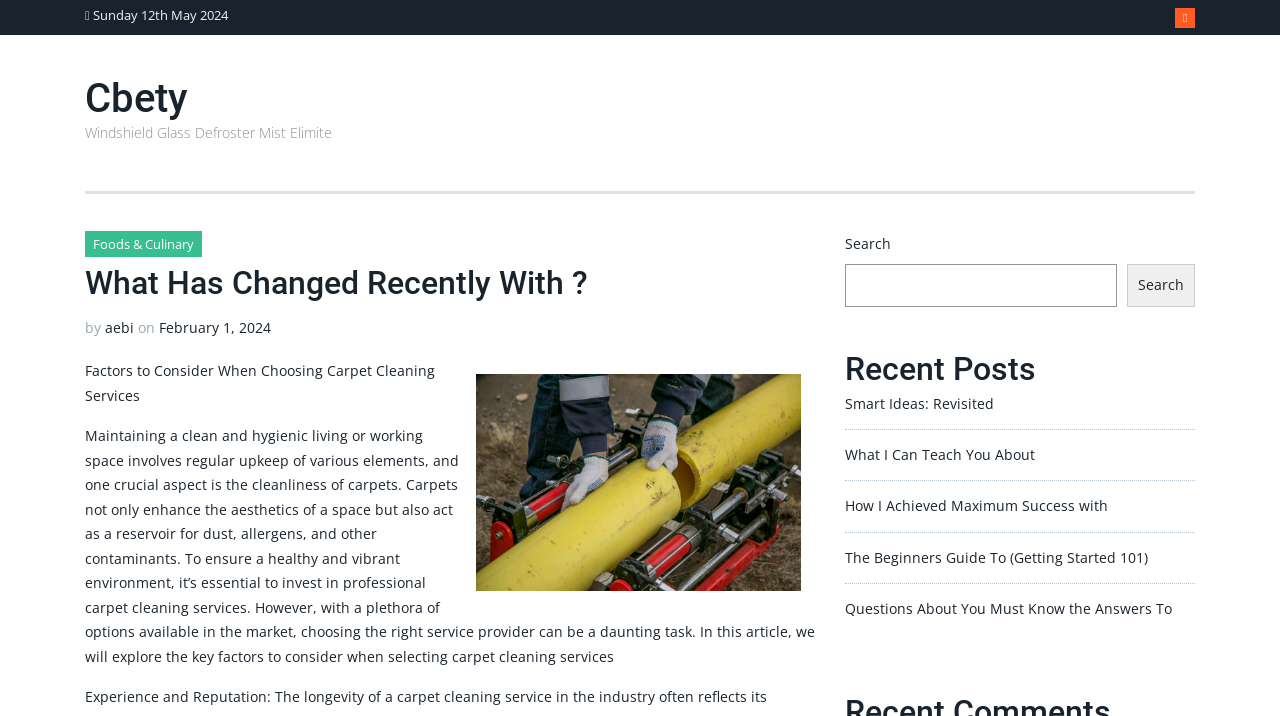What is the category of the link 'Foods & Culinary'?
Answer with a single word or phrase by referring to the visual content.

Header